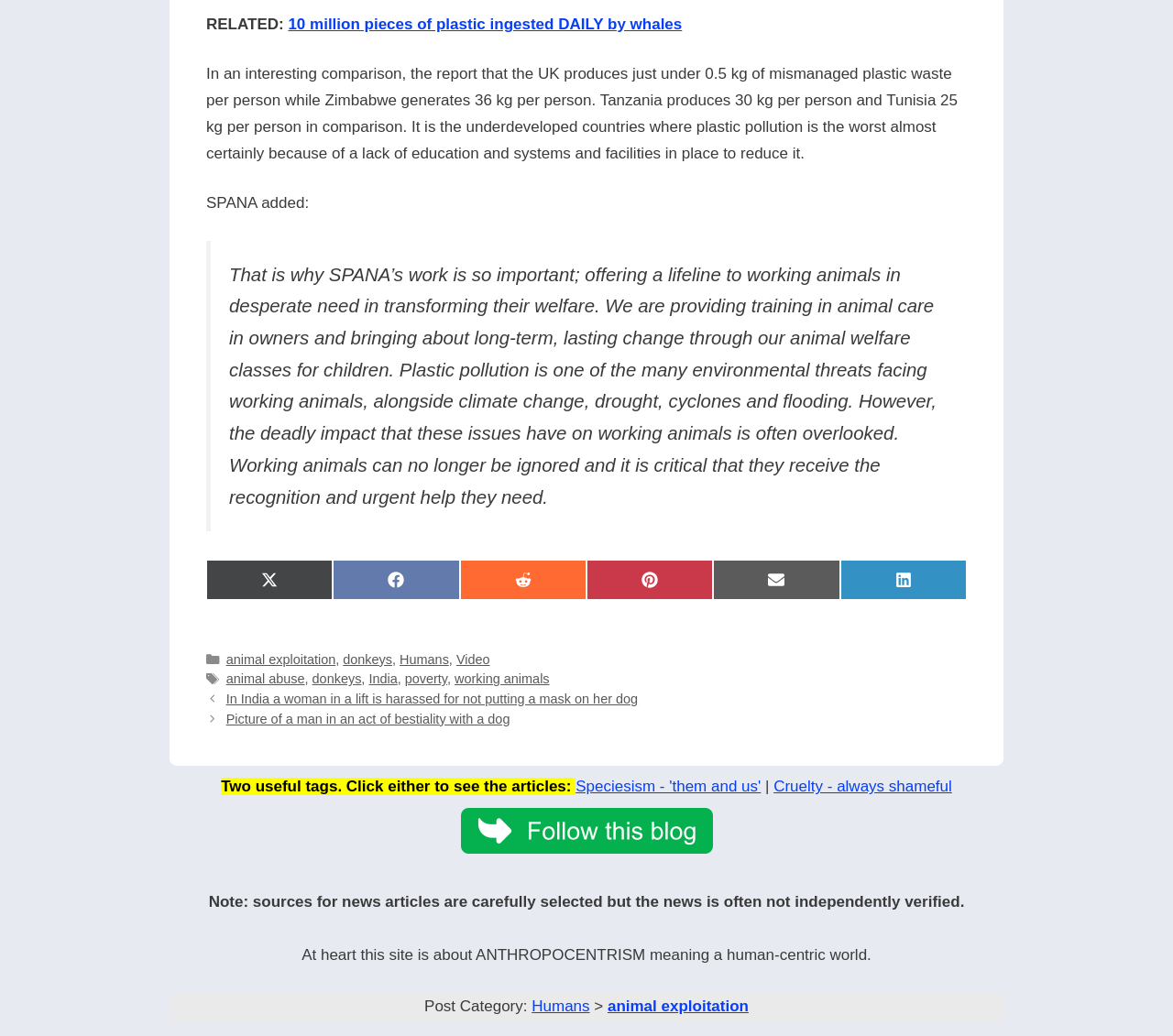What is the theme of the website?
Use the image to give a comprehensive and detailed response to the question.

The website's theme is anthropocentrism, meaning a human-centric world, as stated in the footer of the webpage, which suggests that the website focuses on issues related to human treatment of animals and the environment.